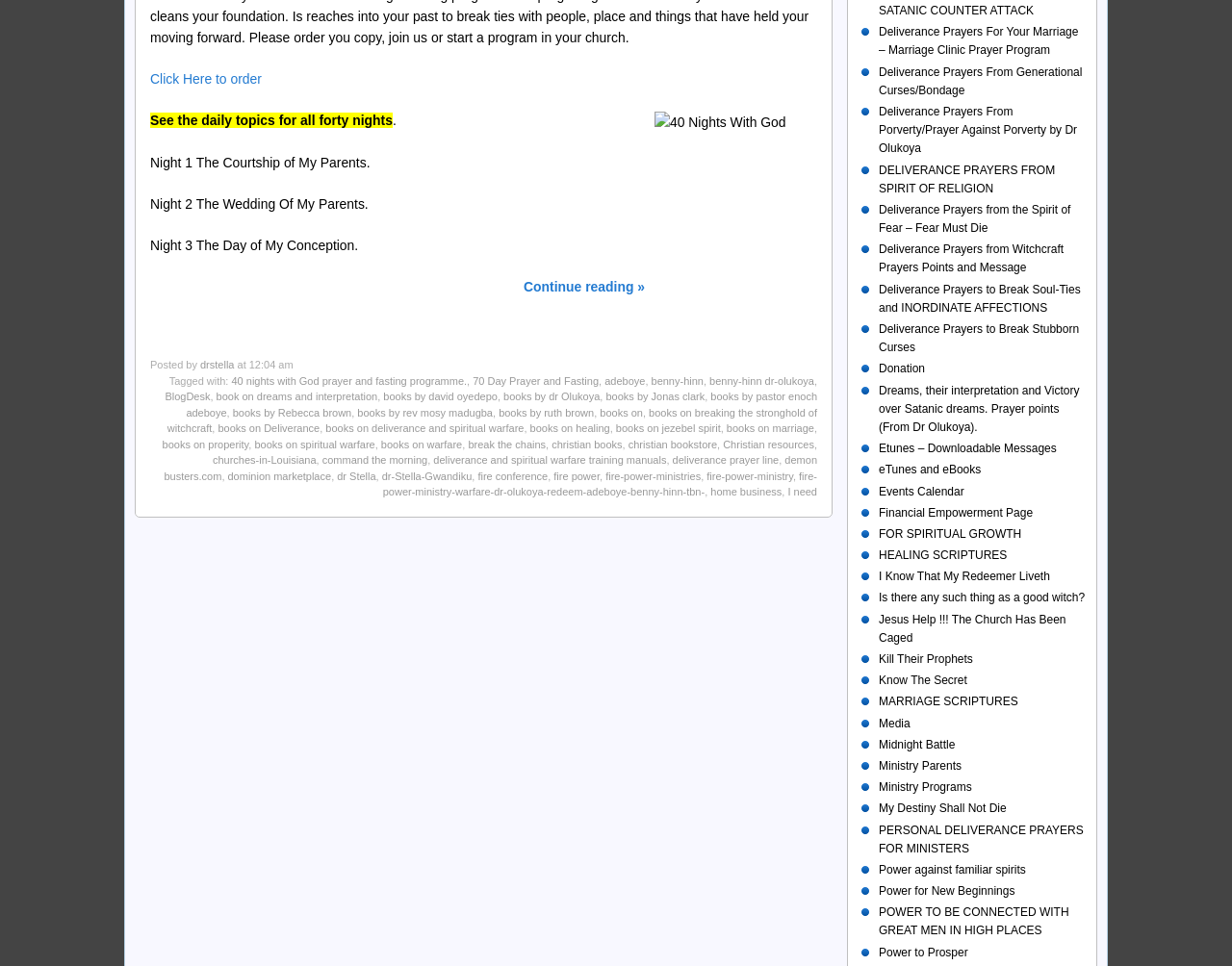Determine the bounding box coordinates of the clickable area required to perform the following instruction: "Read the post by 'drstella'". The coordinates should be represented as four float numbers between 0 and 1: [left, top, right, bottom].

[0.162, 0.372, 0.19, 0.384]